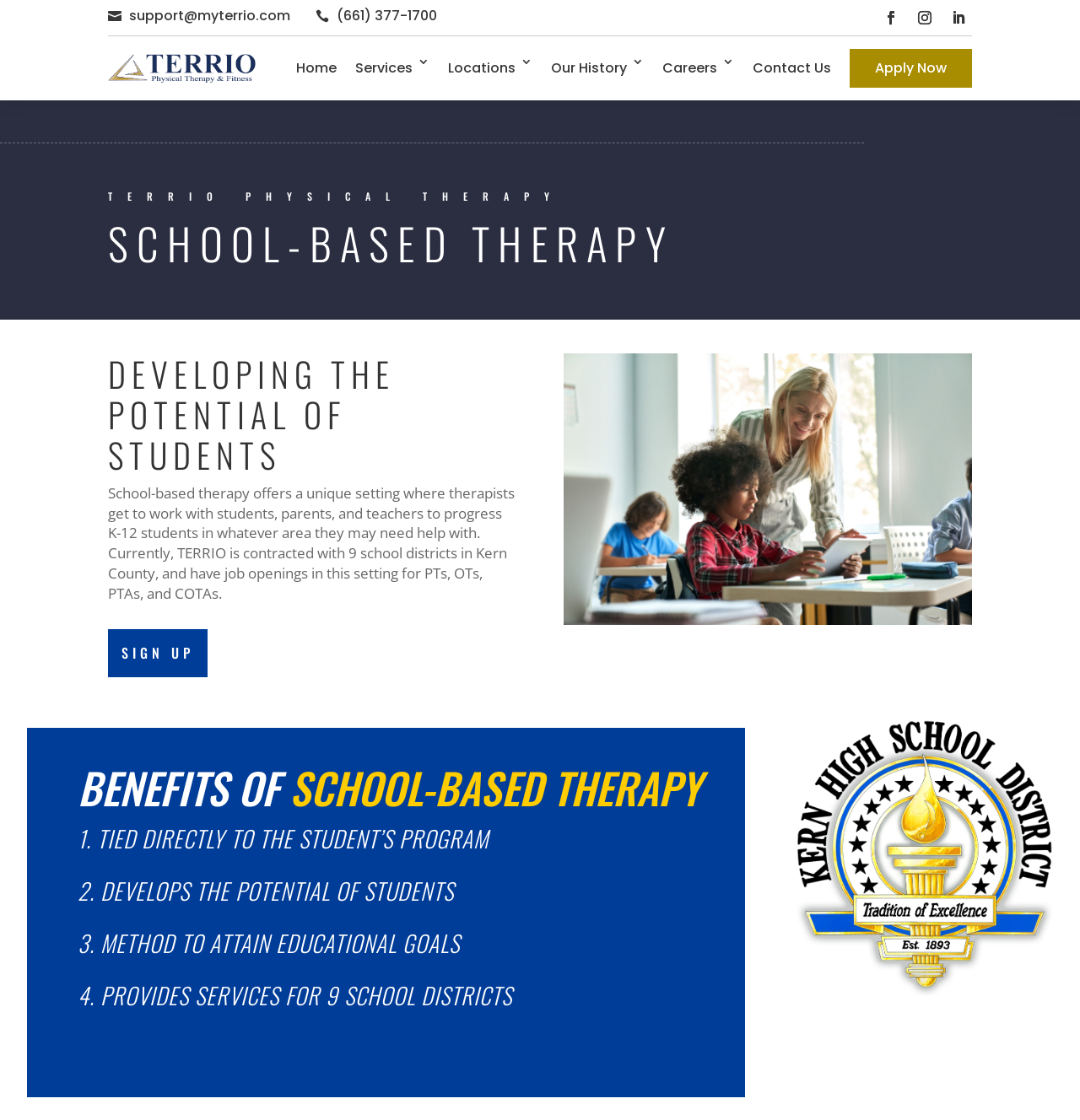What is the phone number of TERRIO Physical Therapy & Fitness?
Refer to the image and provide a one-word or short phrase answer.

(661) 377-1700